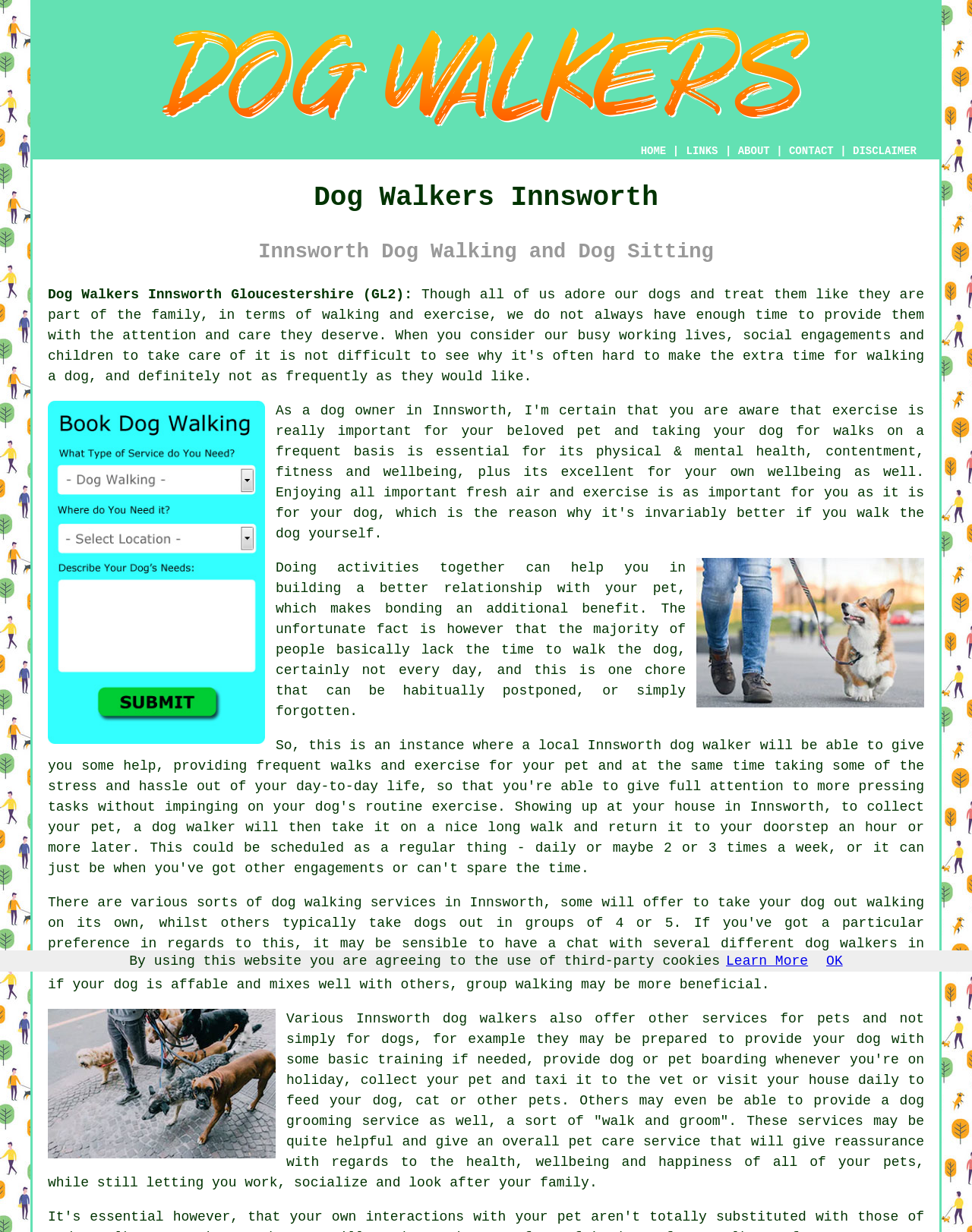Locate and extract the text of the main heading on the webpage.

Dog Walkers Innsworth